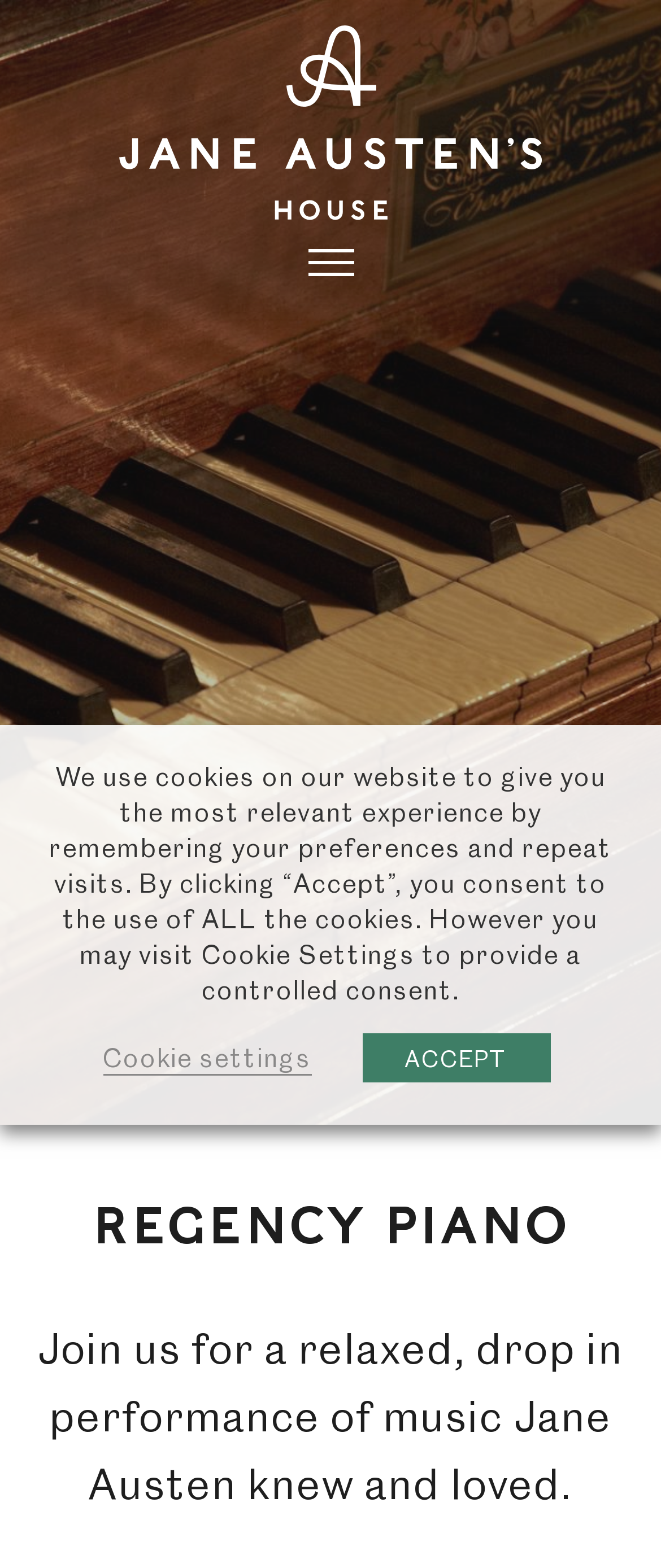Answer the question in a single word or phrase:
What is the location associated with Jane Austen?

Hampshire cottage